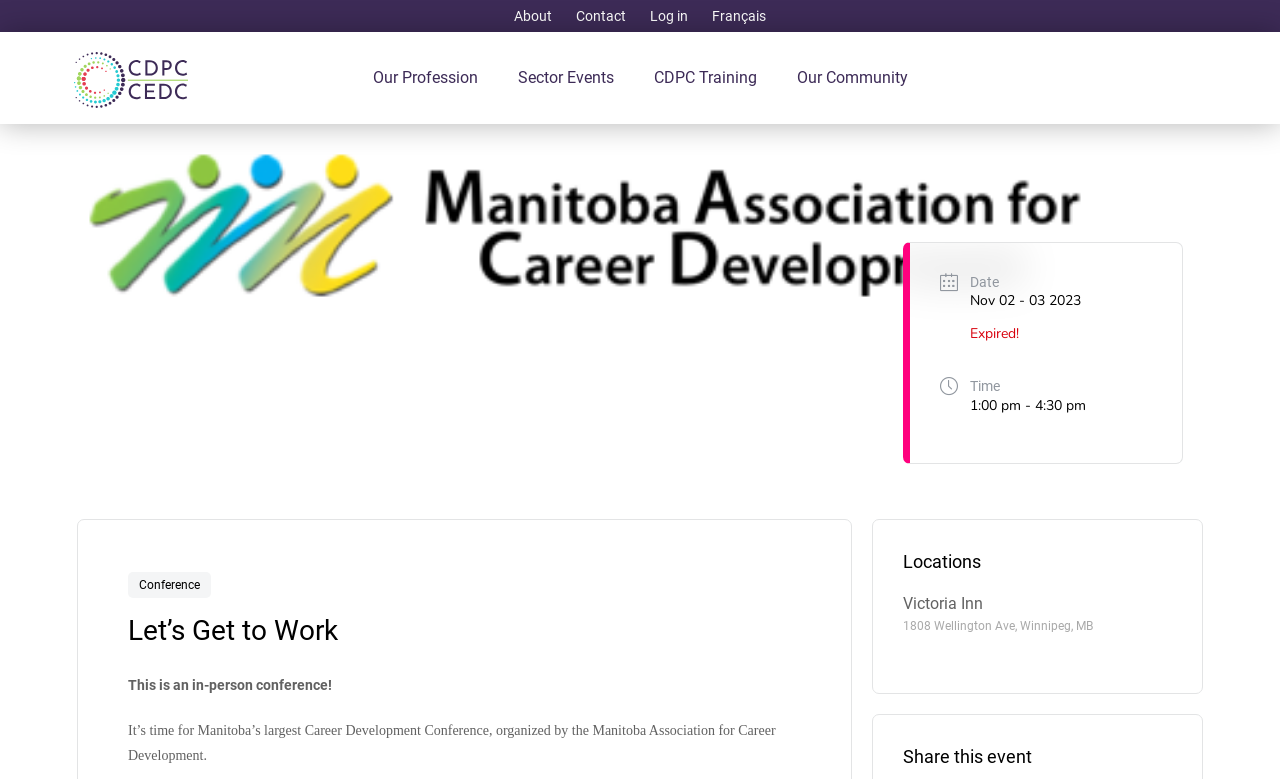Please identify the bounding box coordinates of the clickable region that I should interact with to perform the following instruction: "Click on the About link". The coordinates should be expressed as four float numbers between 0 and 1, i.e., [left, top, right, bottom].

[0.395, 0.0, 0.438, 0.041]